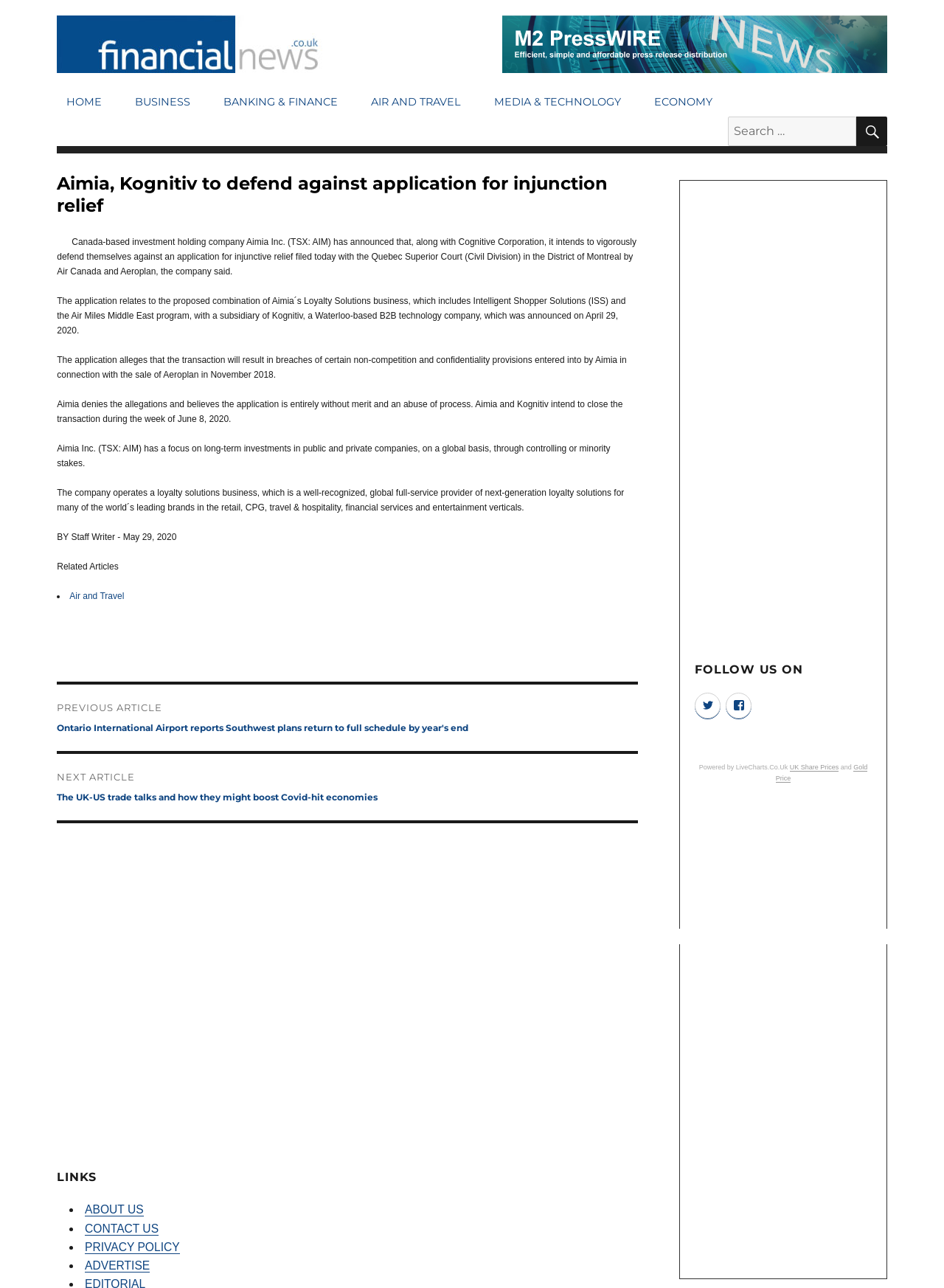What is the date of the article?
Craft a detailed and extensive response to the question.

The article mentions 'May 29, 2020' at the bottom of the page, which indicates the date the article was published.